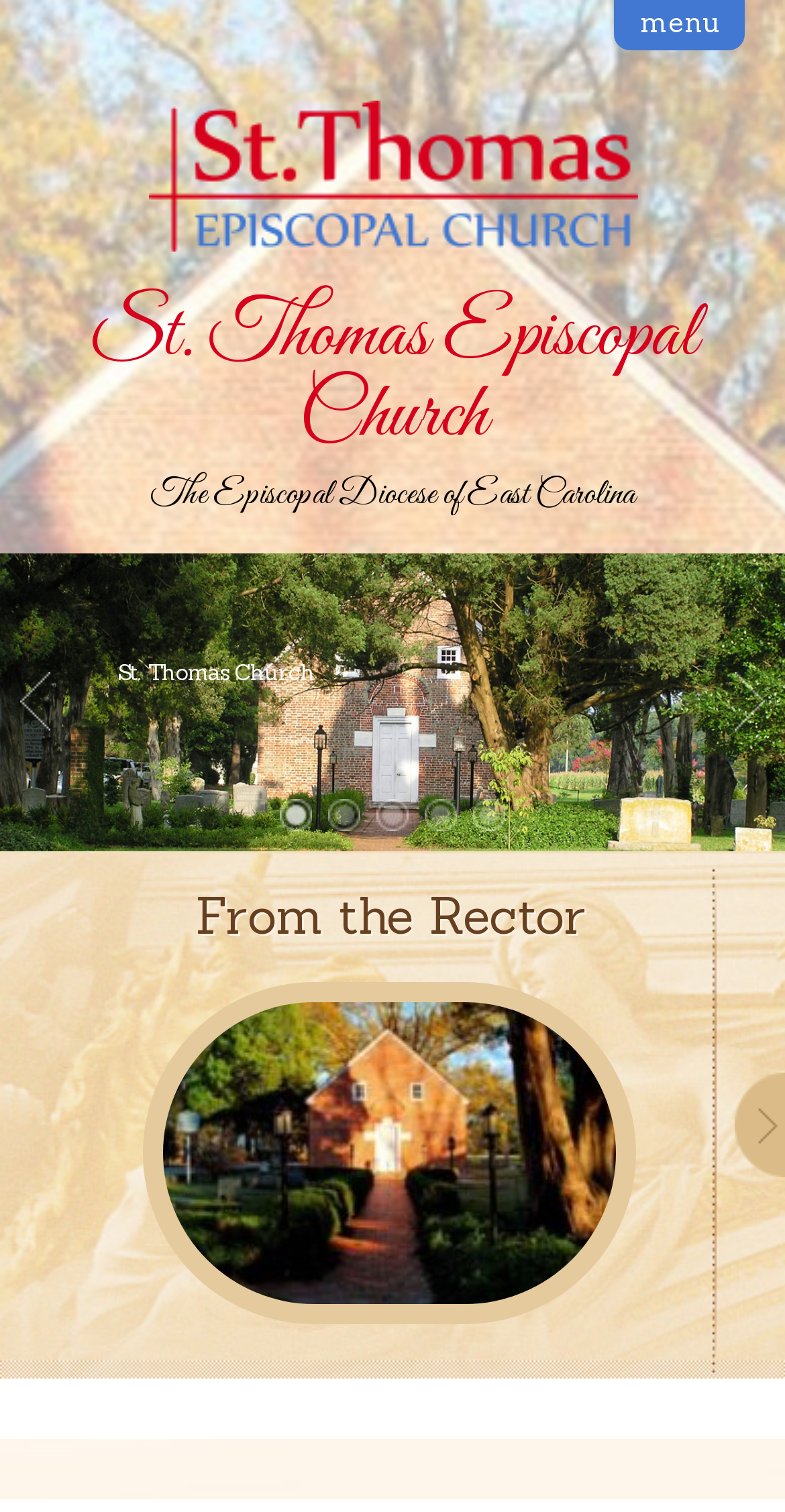Please find the bounding box coordinates for the clickable element needed to perform this instruction: "click the menu link".

[0.782, 0.0, 0.949, 0.033]